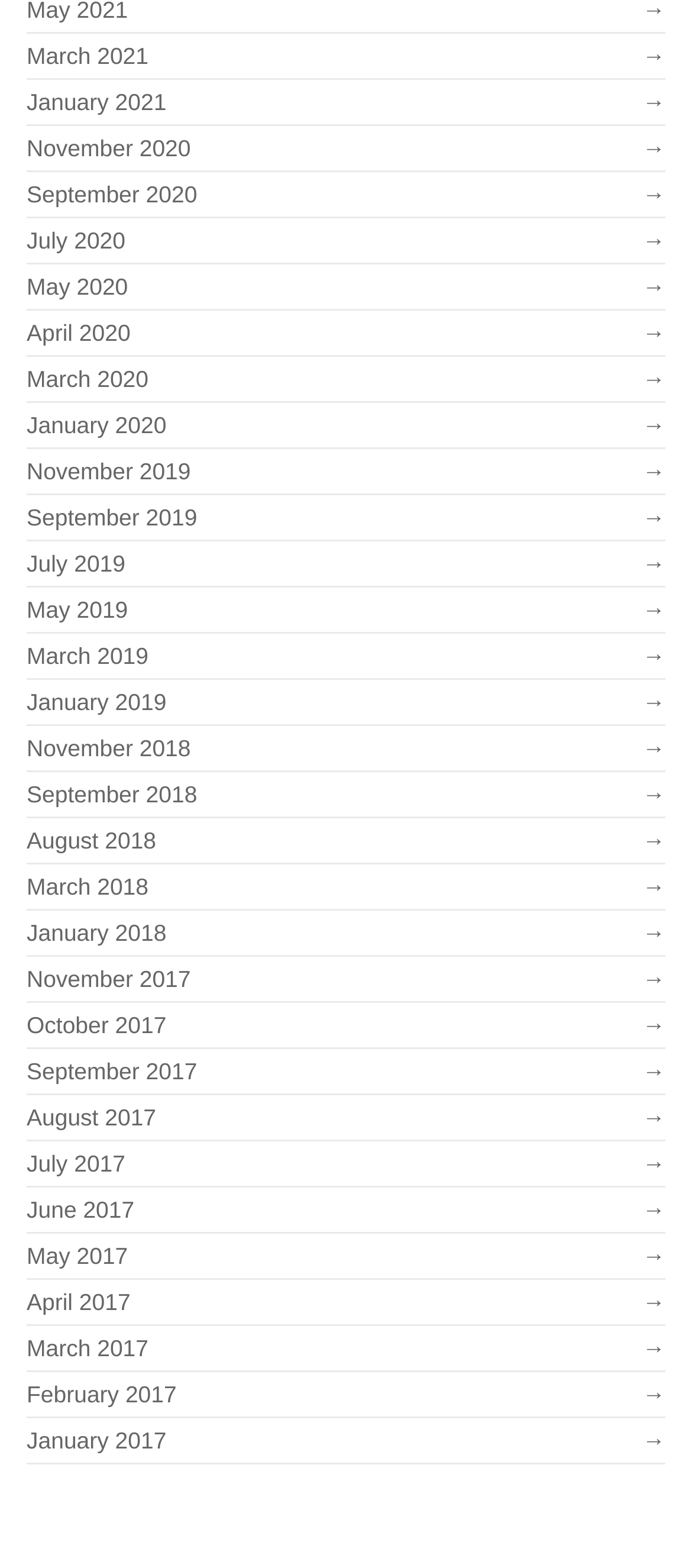Specify the bounding box coordinates of the area that needs to be clicked to achieve the following instruction: "Access September 2017 page".

[0.038, 0.675, 0.962, 0.698]